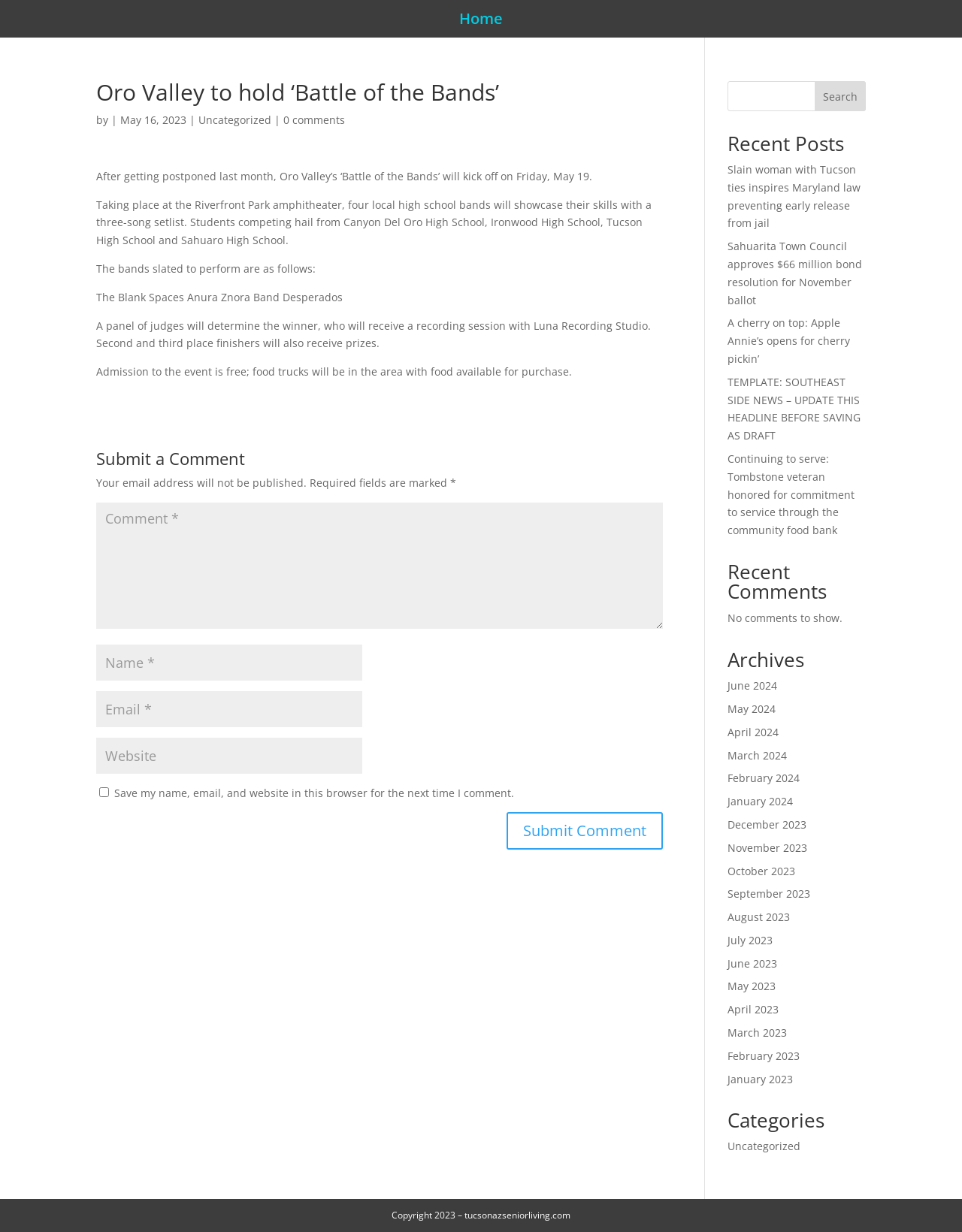What is the prize for the winner of the event?
Use the image to give a comprehensive and detailed response to the question.

The article states that the winner of the 'Battle of the Bands' event will receive a recording session with Luna Recording Studio as a prize.